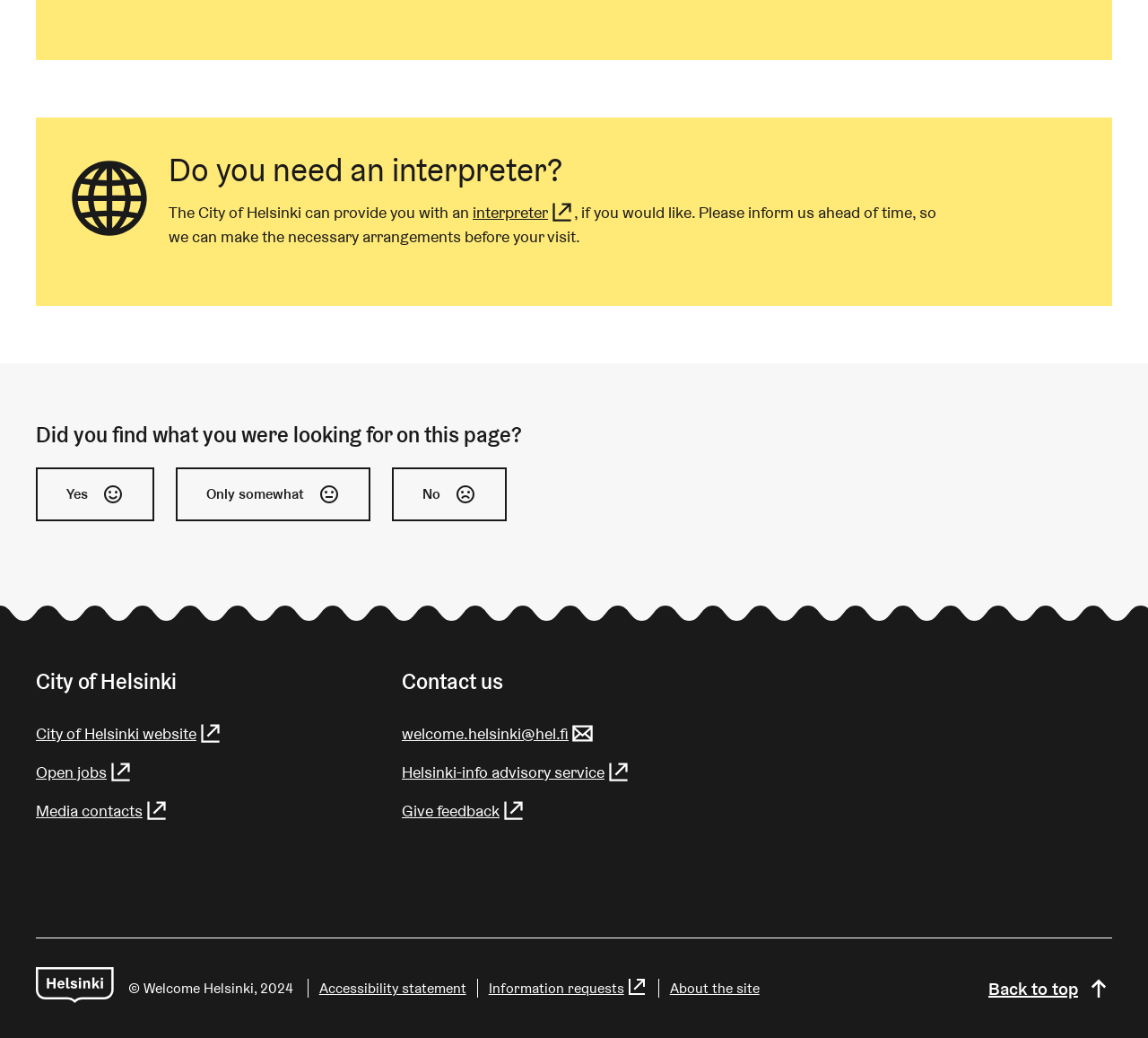Please find the bounding box coordinates of the element that you should click to achieve the following instruction: "Get an interpreter". The coordinates should be presented as four float numbers between 0 and 1: [left, top, right, bottom].

[0.412, 0.193, 0.5, 0.216]